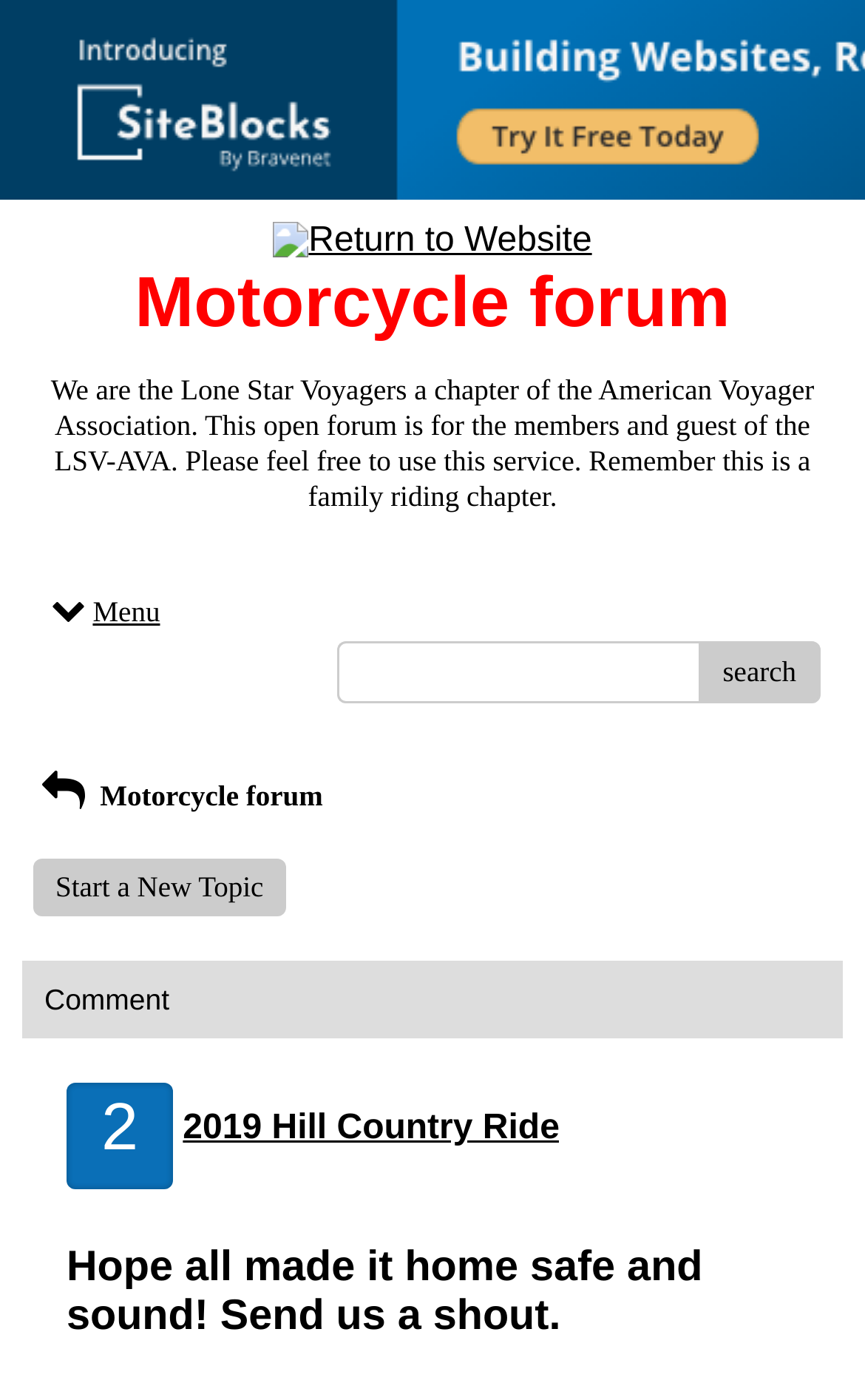What is the message from the user?
Give a thorough and detailed response to the question.

The static text 'Hope all made it home safe and sound! Send us a shout.' is a message from a user, likely in response to the topic of discussion.